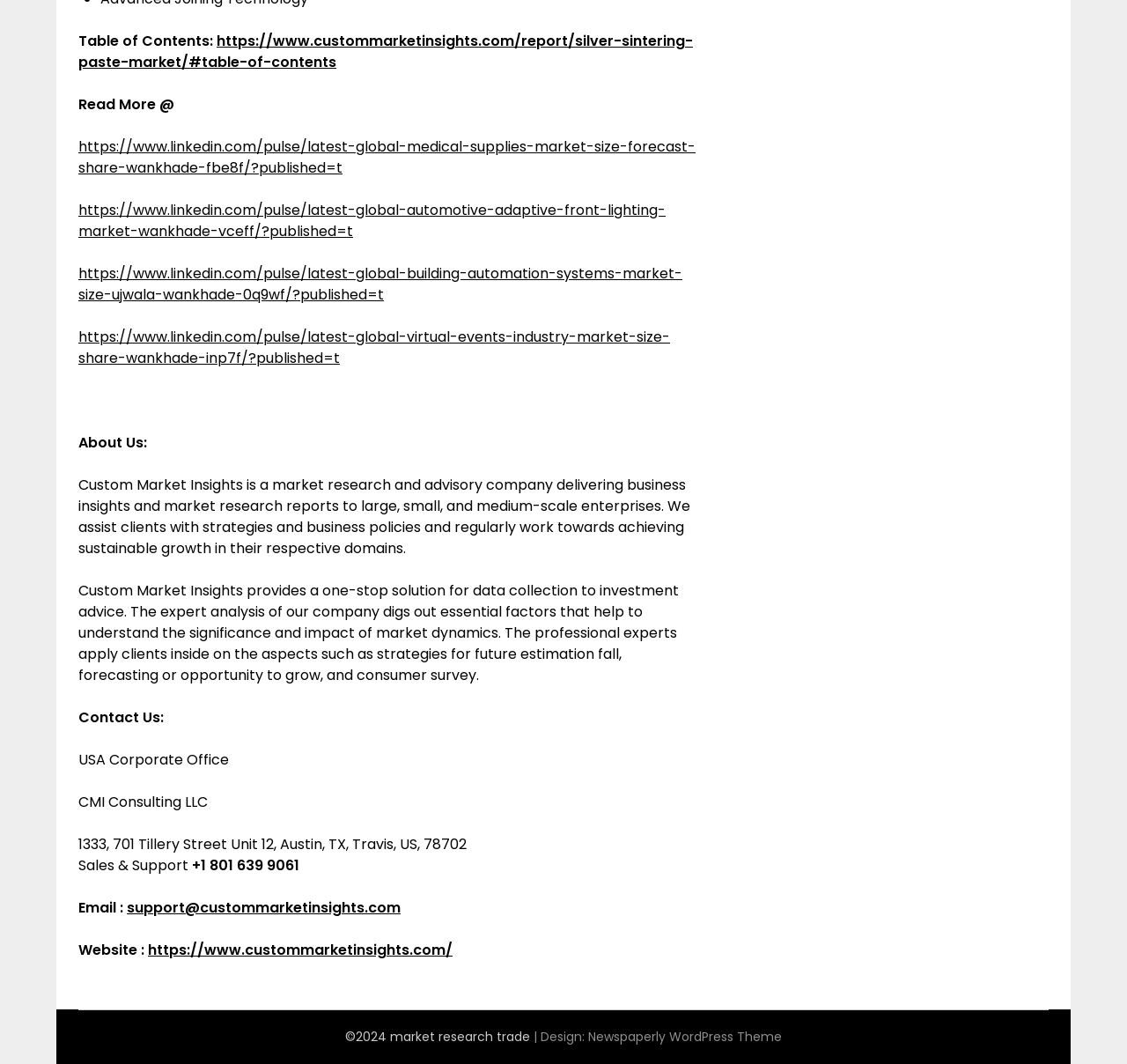Based on what you see in the screenshot, provide a thorough answer to this question: What is the phone number for Sales & Support?

The phone number can be found in the 'Contact Us' section, under 'Sales & Support', where the company provides its phone number for customer inquiries.